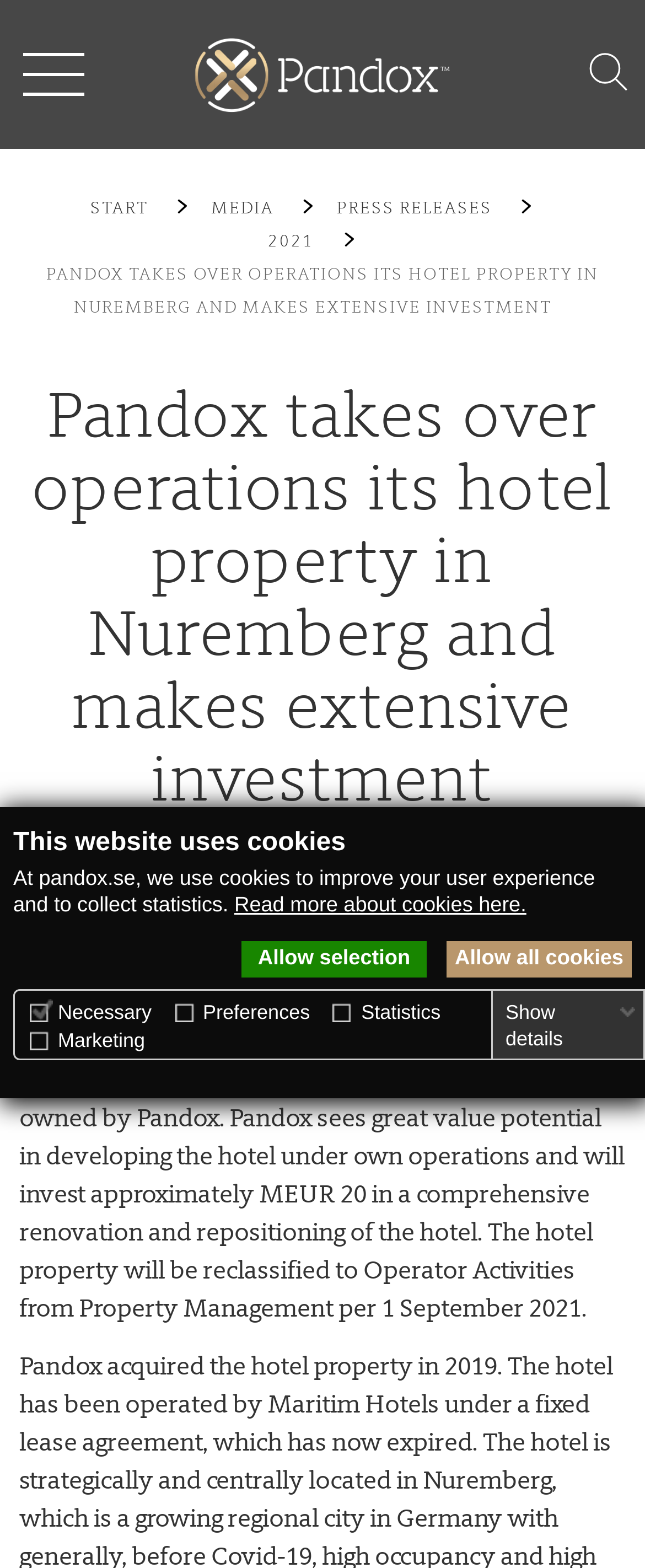Given the description: "Allow all cookies", determine the bounding box coordinates of the UI element. The coordinates should be formatted as four float numbers between 0 and 1, [left, top, right, bottom].

[0.692, 0.6, 0.979, 0.624]